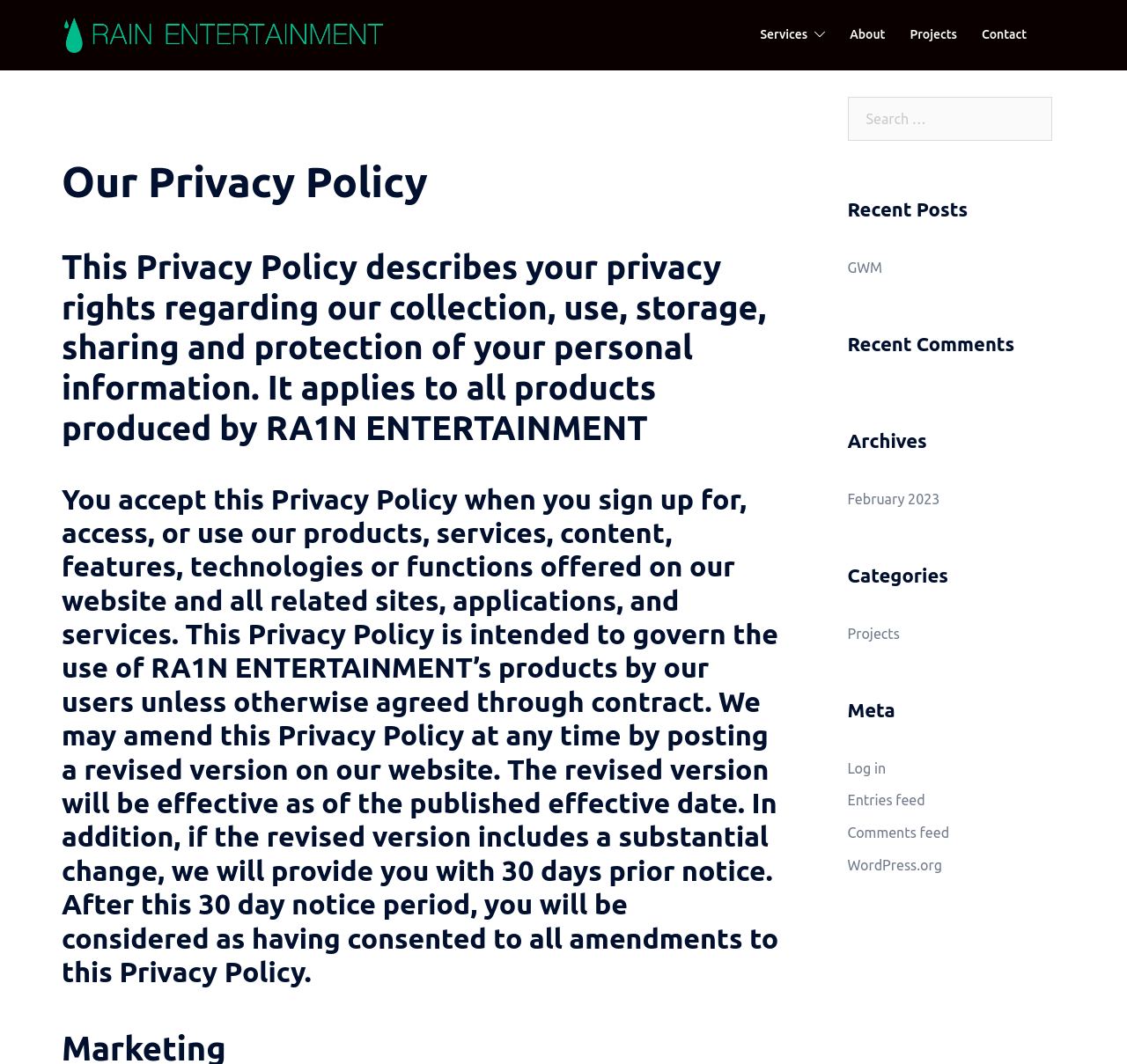Given the following UI element description: "Log in", find the bounding box coordinates in the webpage screenshot.

[0.752, 0.714, 0.786, 0.729]